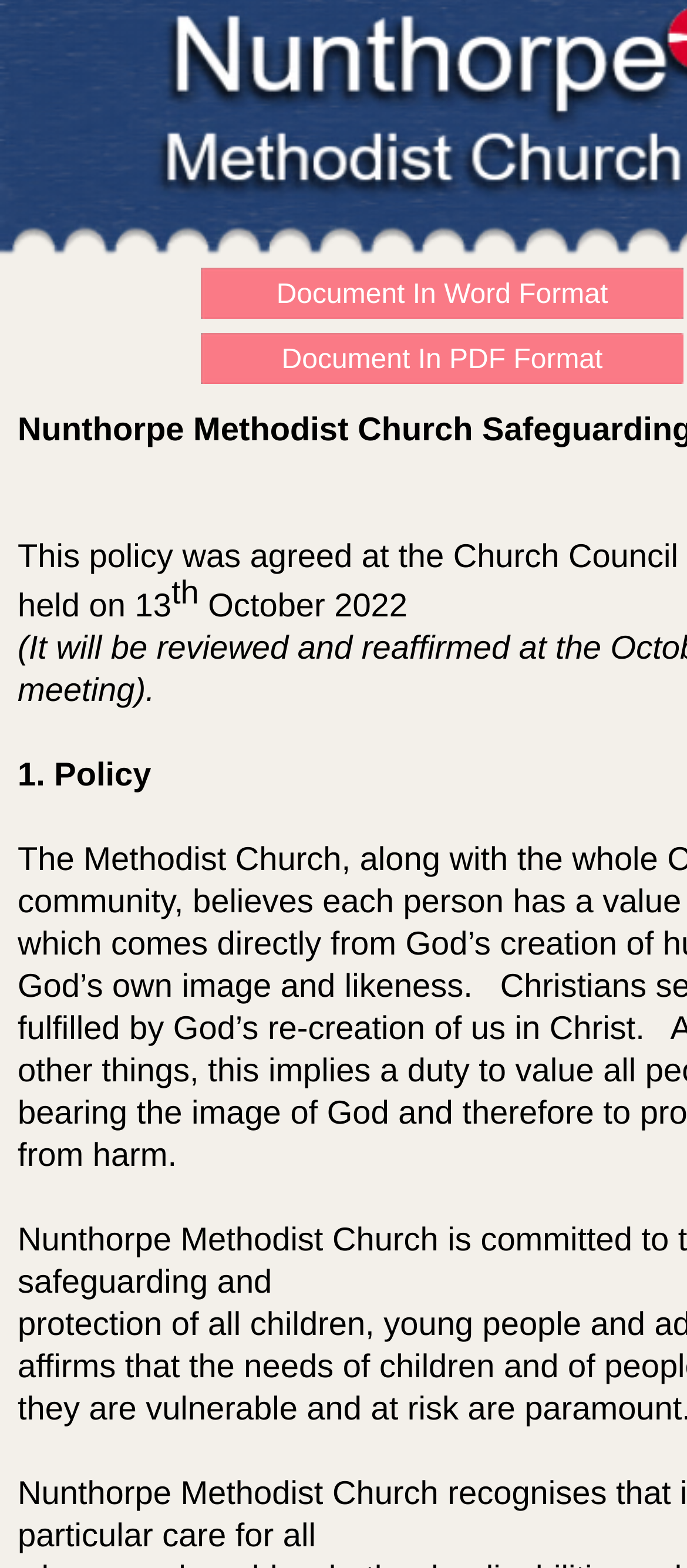Based on the element description, predict the bounding box coordinates (top-left x, top-left y, bottom-right x, bottom-right y) for the UI element in the screenshot: Document in PDF Format

[0.292, 0.212, 0.995, 0.245]